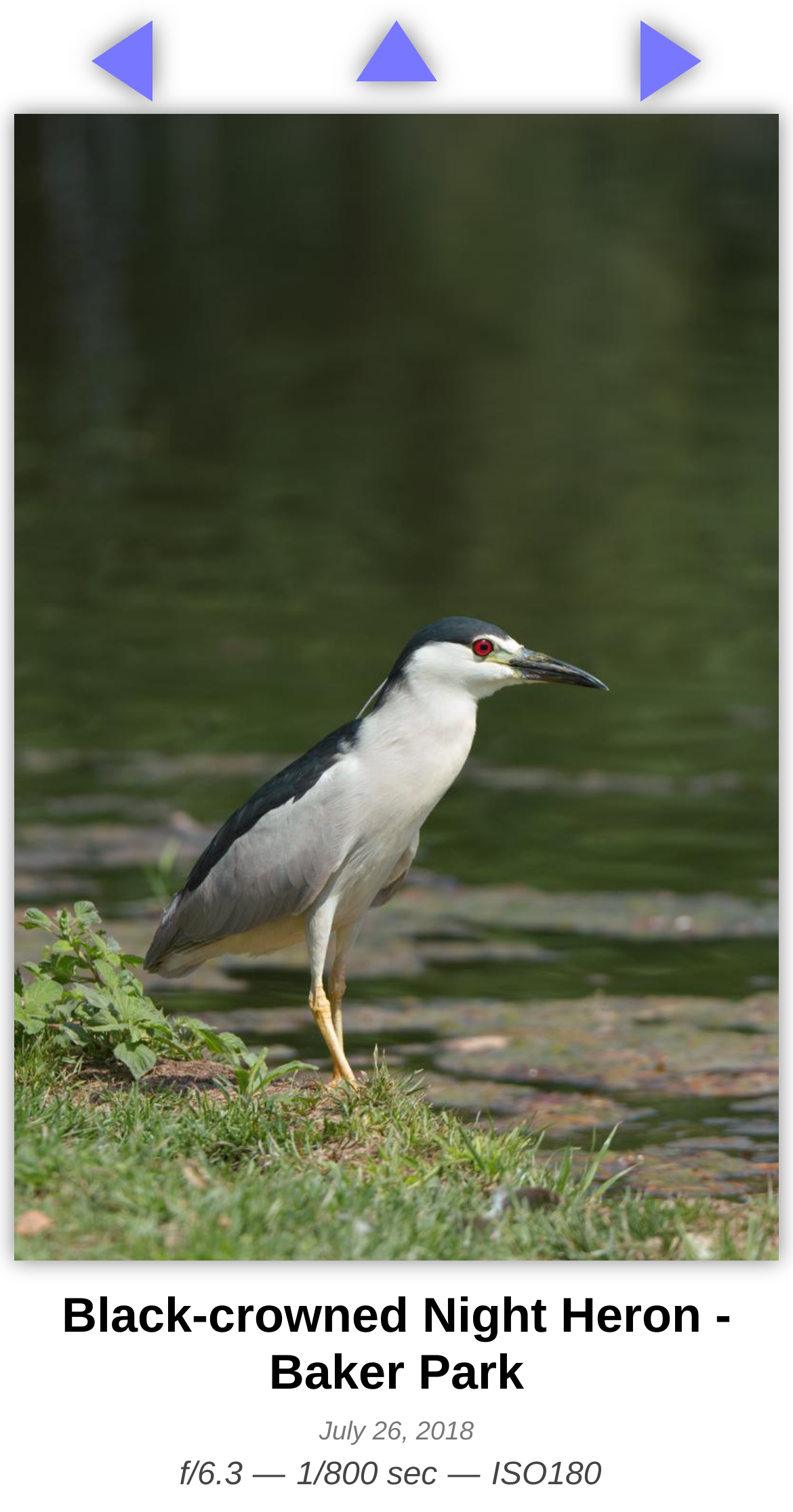What is the shutter speed of the camera setting? Based on the screenshot, please respond with a single word or phrase.

1/800 sec